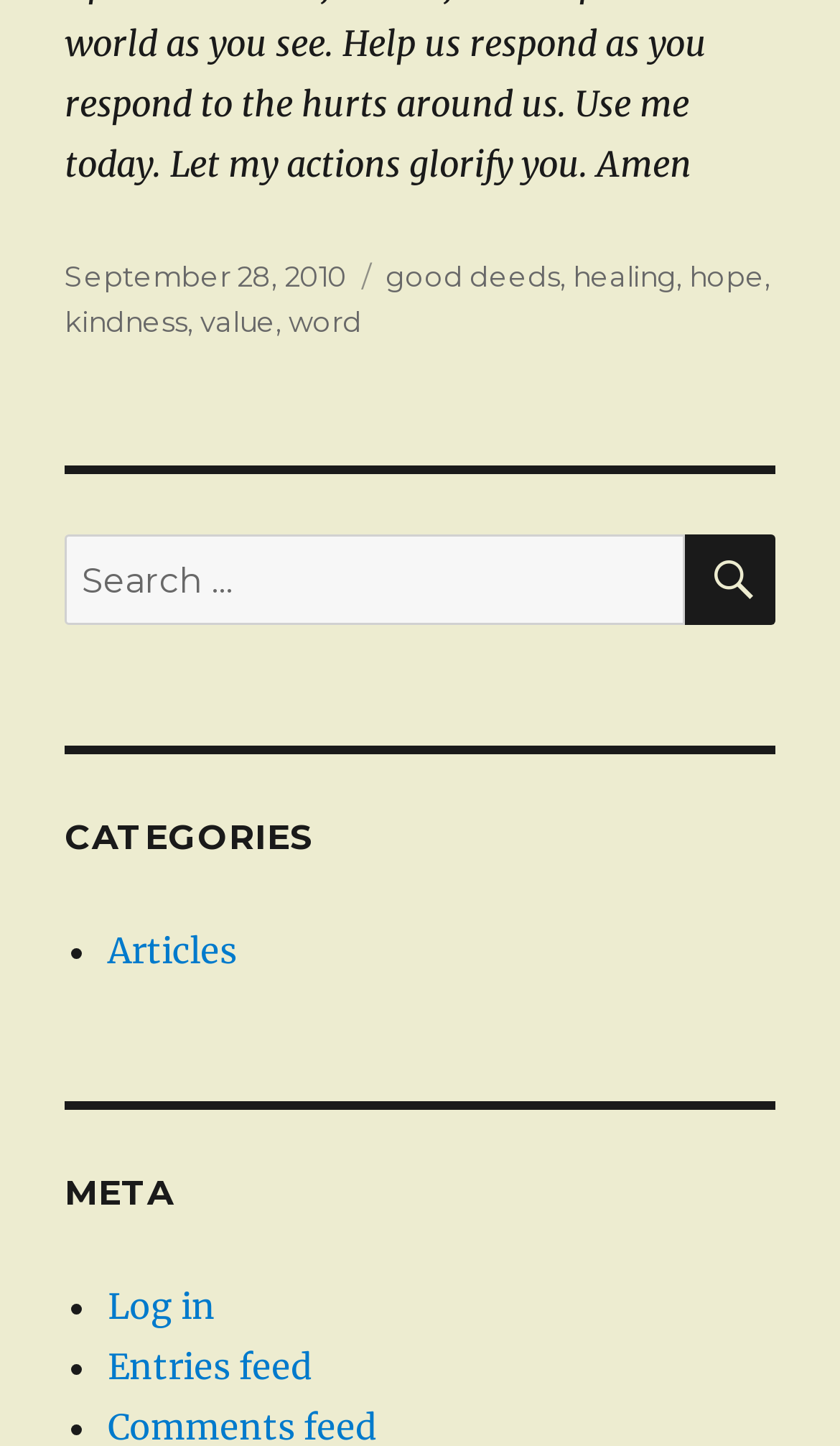Please determine the bounding box coordinates of the element to click in order to execute the following instruction: "View entries feed". The coordinates should be four float numbers between 0 and 1, specified as [left, top, right, bottom].

[0.128, 0.93, 0.372, 0.96]